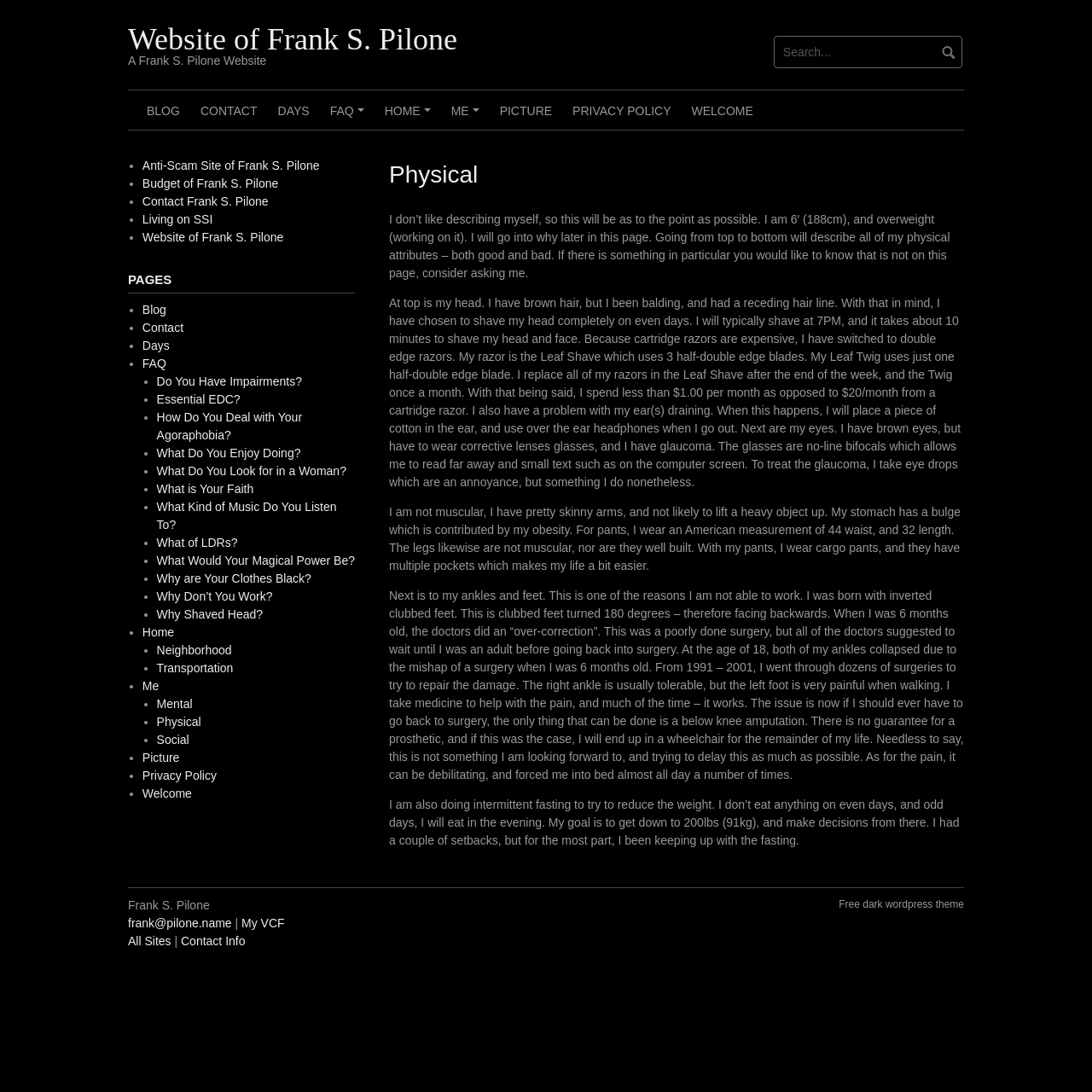Determine the bounding box coordinates for the area that needs to be clicked to fulfill this task: "check contact information". The coordinates must be given as four float numbers between 0 and 1, i.e., [left, top, right, bottom].

[0.174, 0.083, 0.245, 0.119]